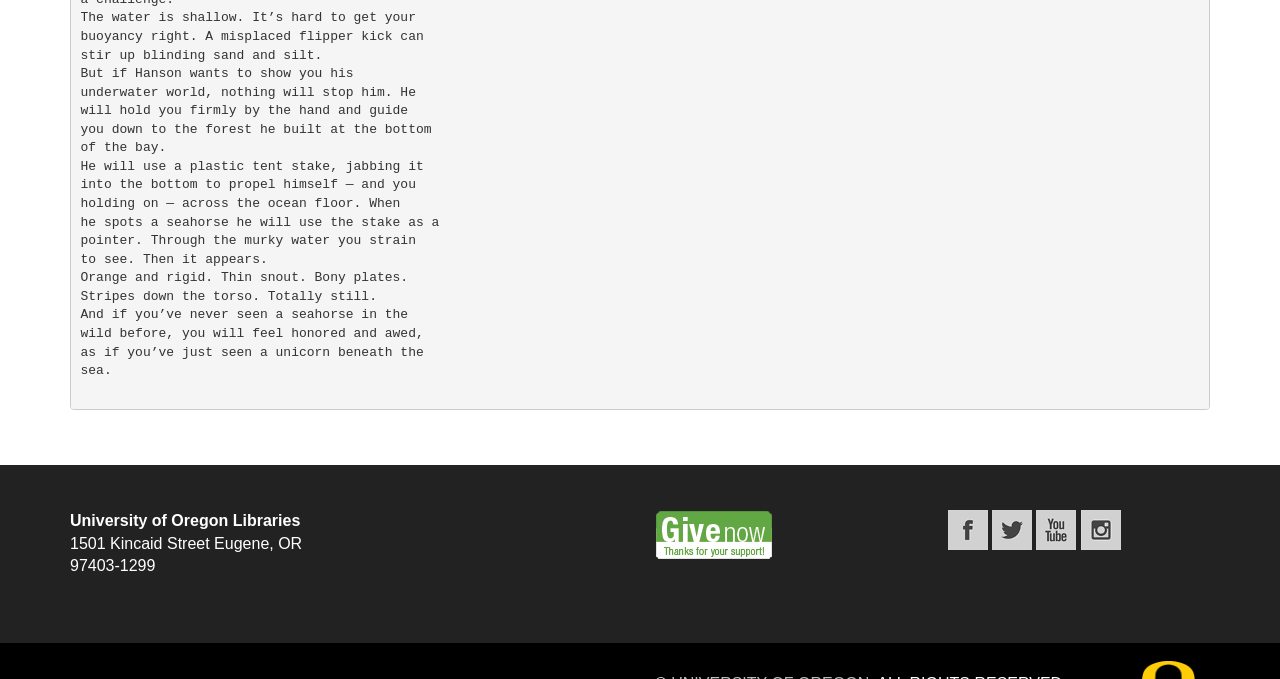Can you find the bounding box coordinates for the UI element given this description: "alt="Give now""? Provide the coordinates as four float numbers between 0 and 1: [left, top, right, bottom].

[0.512, 0.773, 0.603, 0.798]